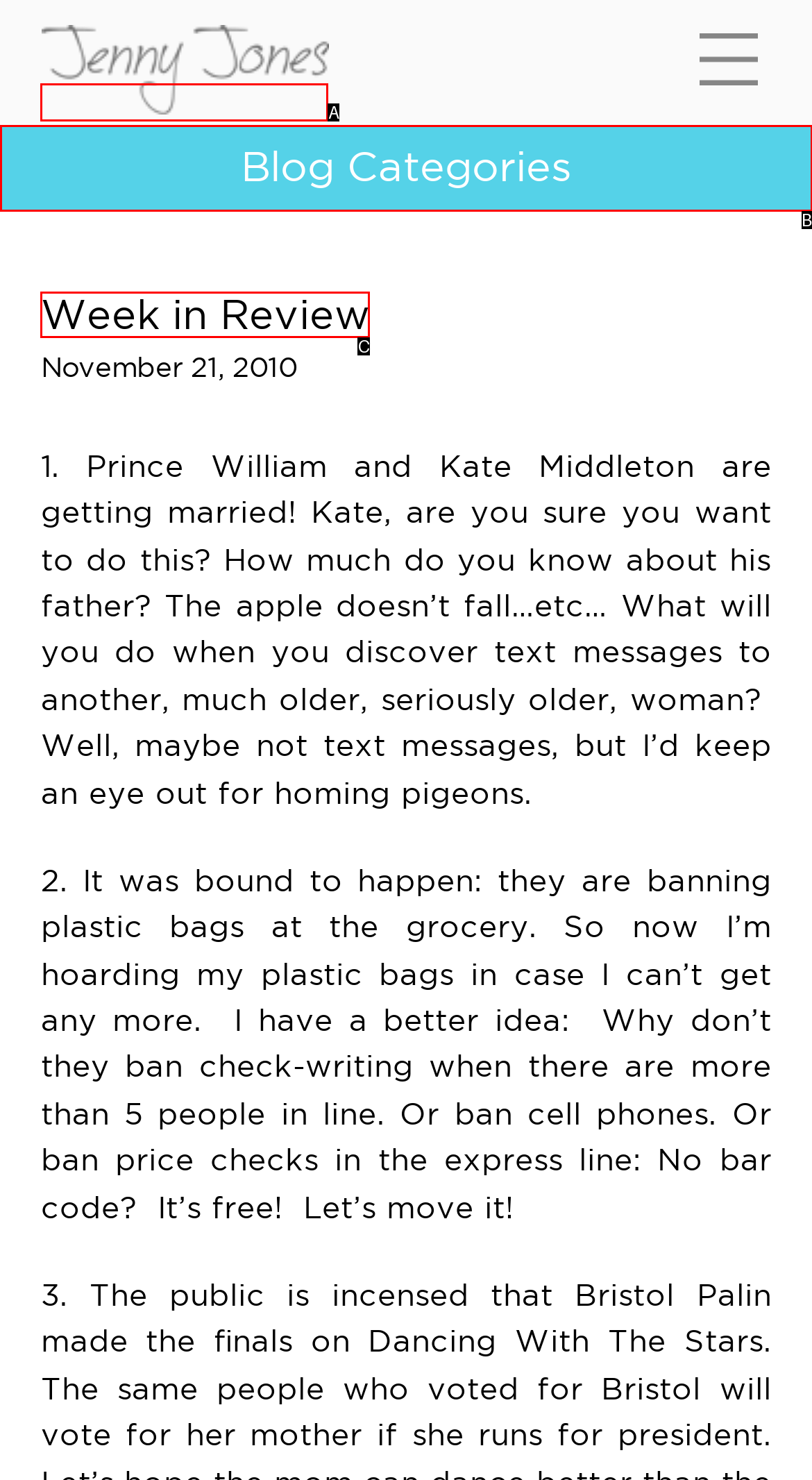Determine which UI element matches this description: Blog Categories
Reply with the appropriate option's letter.

B